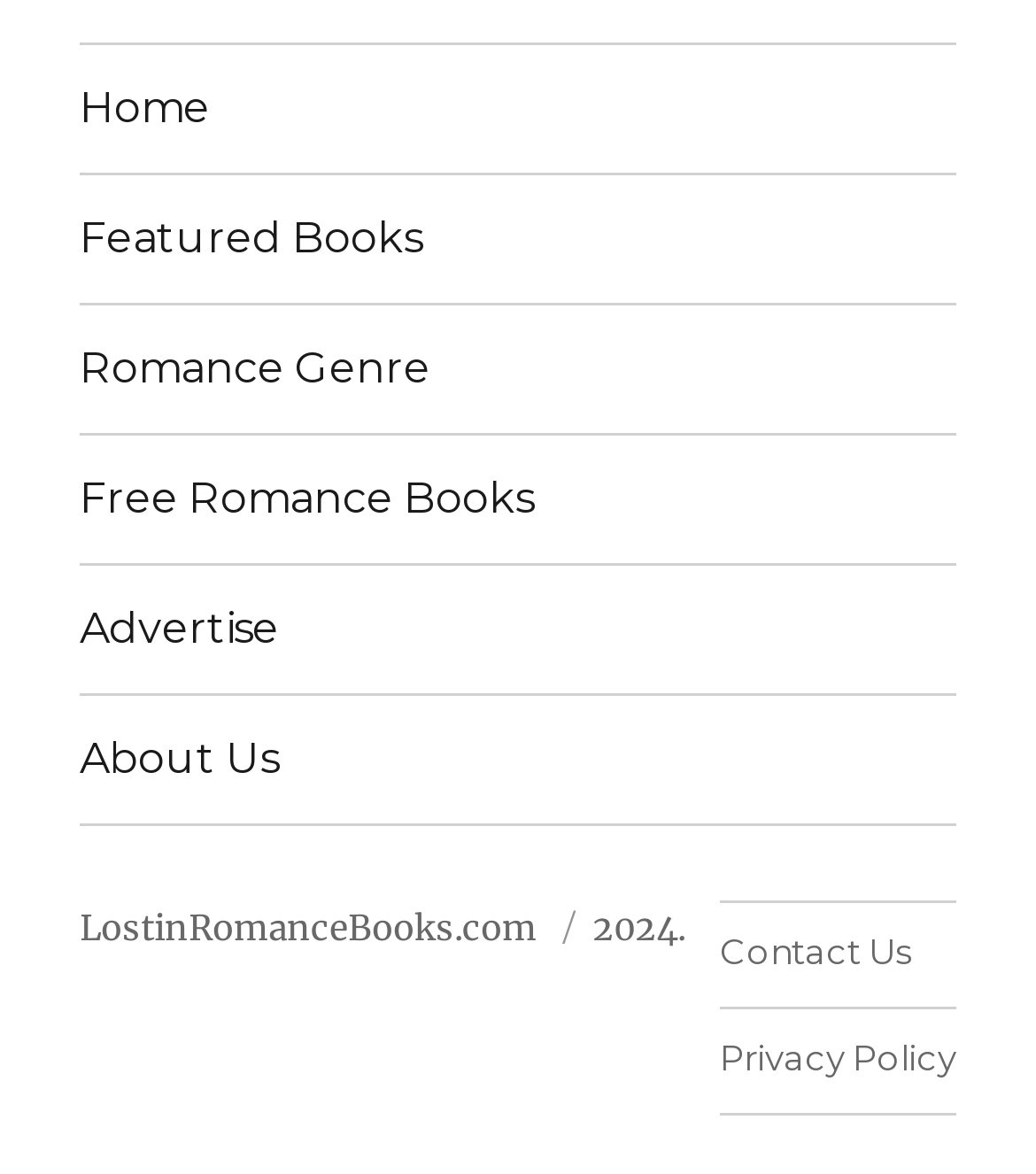Using the image as a reference, answer the following question in as much detail as possible:
What is the year mentioned in the footer?

The year 2024 is mentioned in the footer section of the webpage, next to the website name, indicating the copyright or publication year of the website.